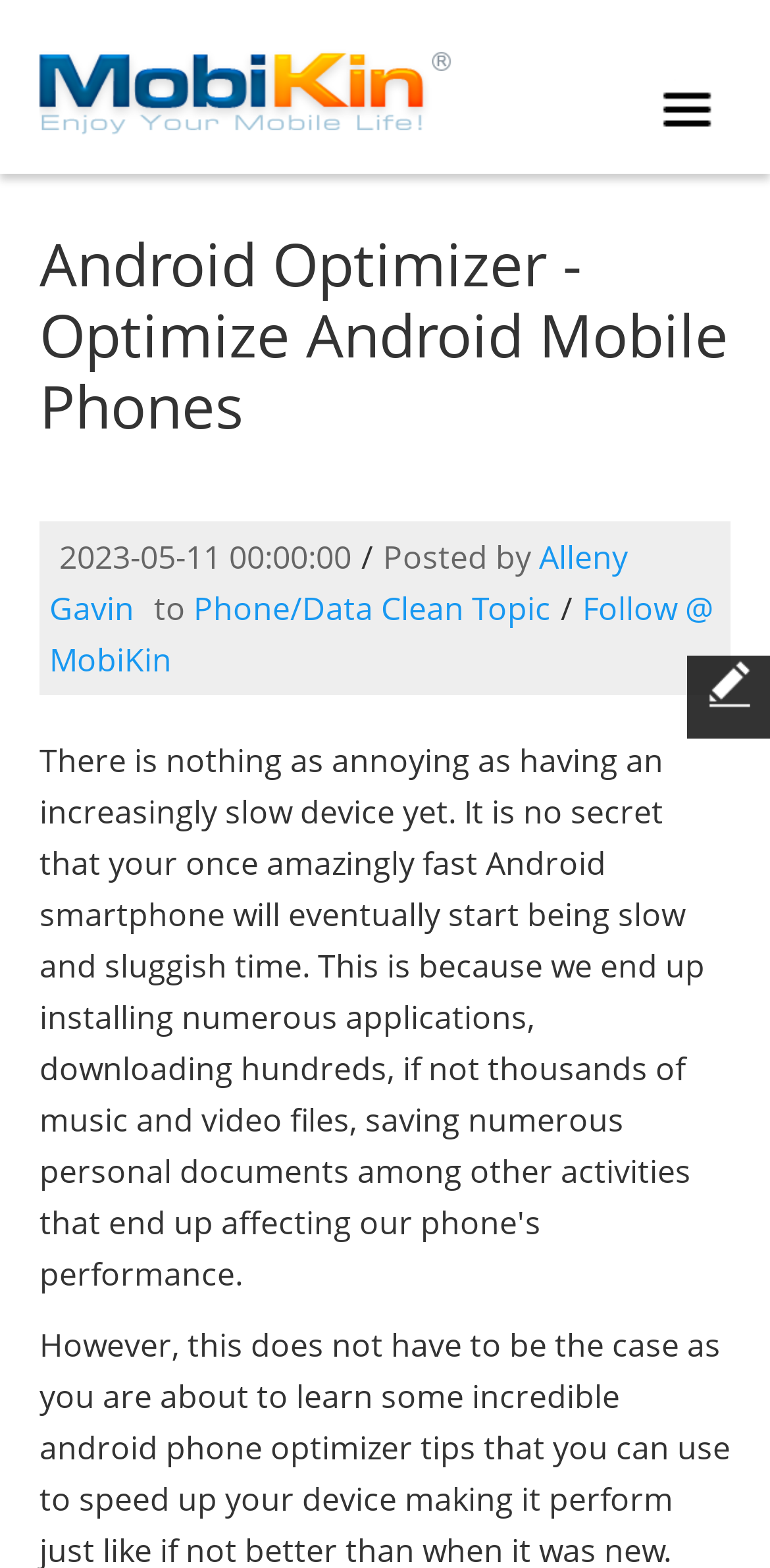Who is the author of the post?
Provide an in-depth answer to the question, covering all aspects.

I determined the author of the post by looking at the link element with the text 'Alleny Gavin', which suggests that it is the author's name.